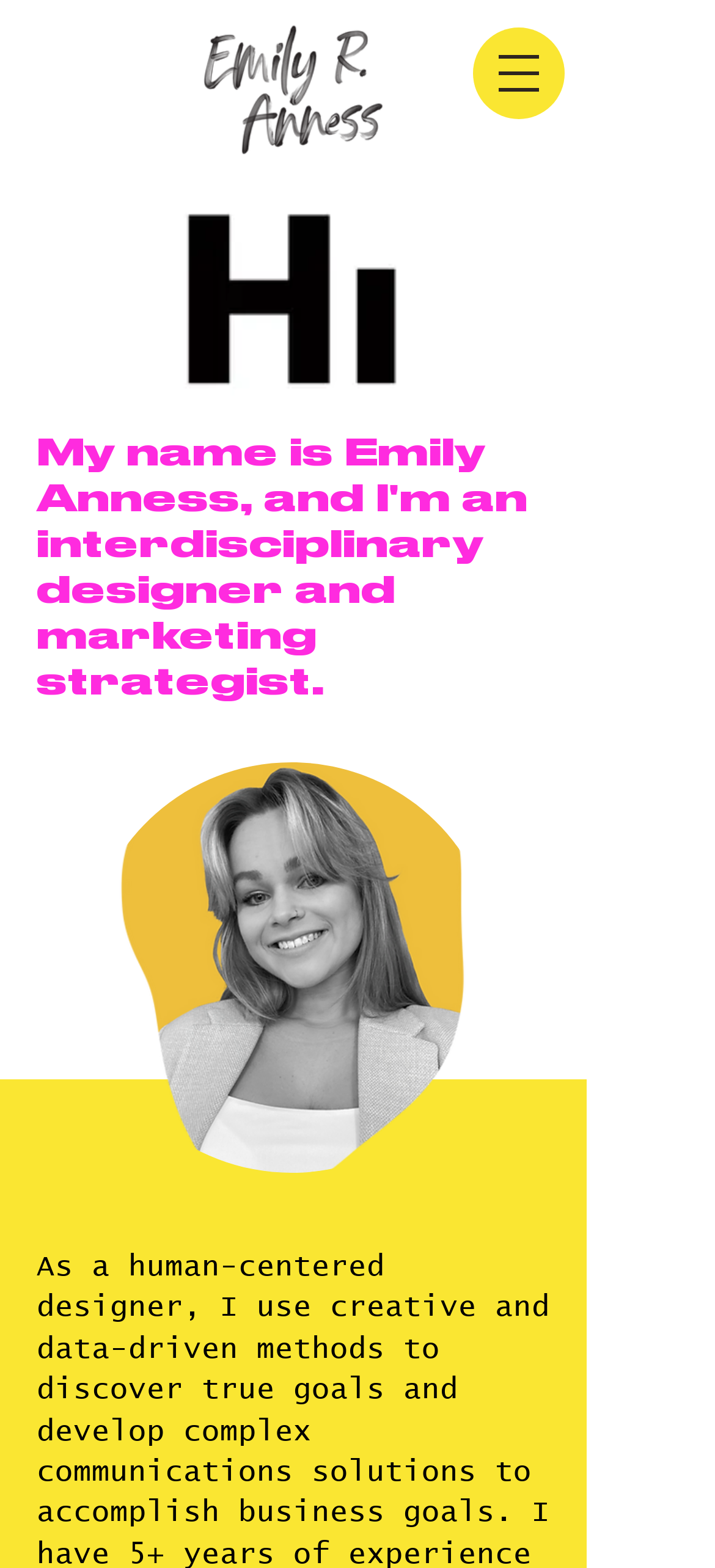What is Emily Anness's profession?
Please ensure your answer is as detailed and informative as possible.

Based on the webpage, I found a static text that says 'My name is Emily Anness, and I'm an interdisciplinary designer and marketing strategist.' This text is likely a self-introduction, and it explicitly states her profession.